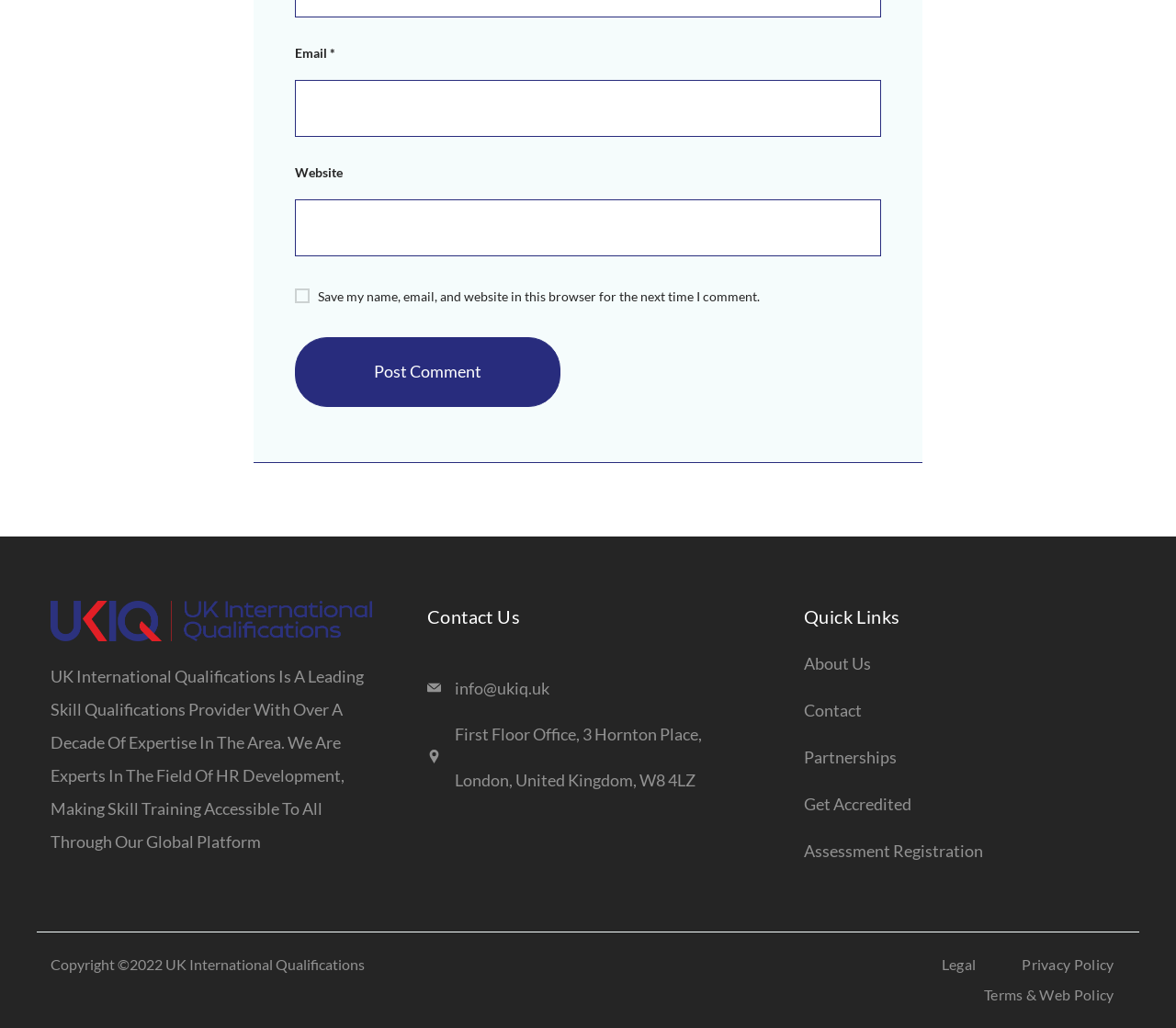Given the description Privacy Policy, predict the bounding box coordinates of the UI element. Ensure the coordinates are in the format (top-left x, top-left y, bottom-right x, bottom-right y) and all values are between 0 and 1.

[0.849, 0.929, 0.967, 0.948]